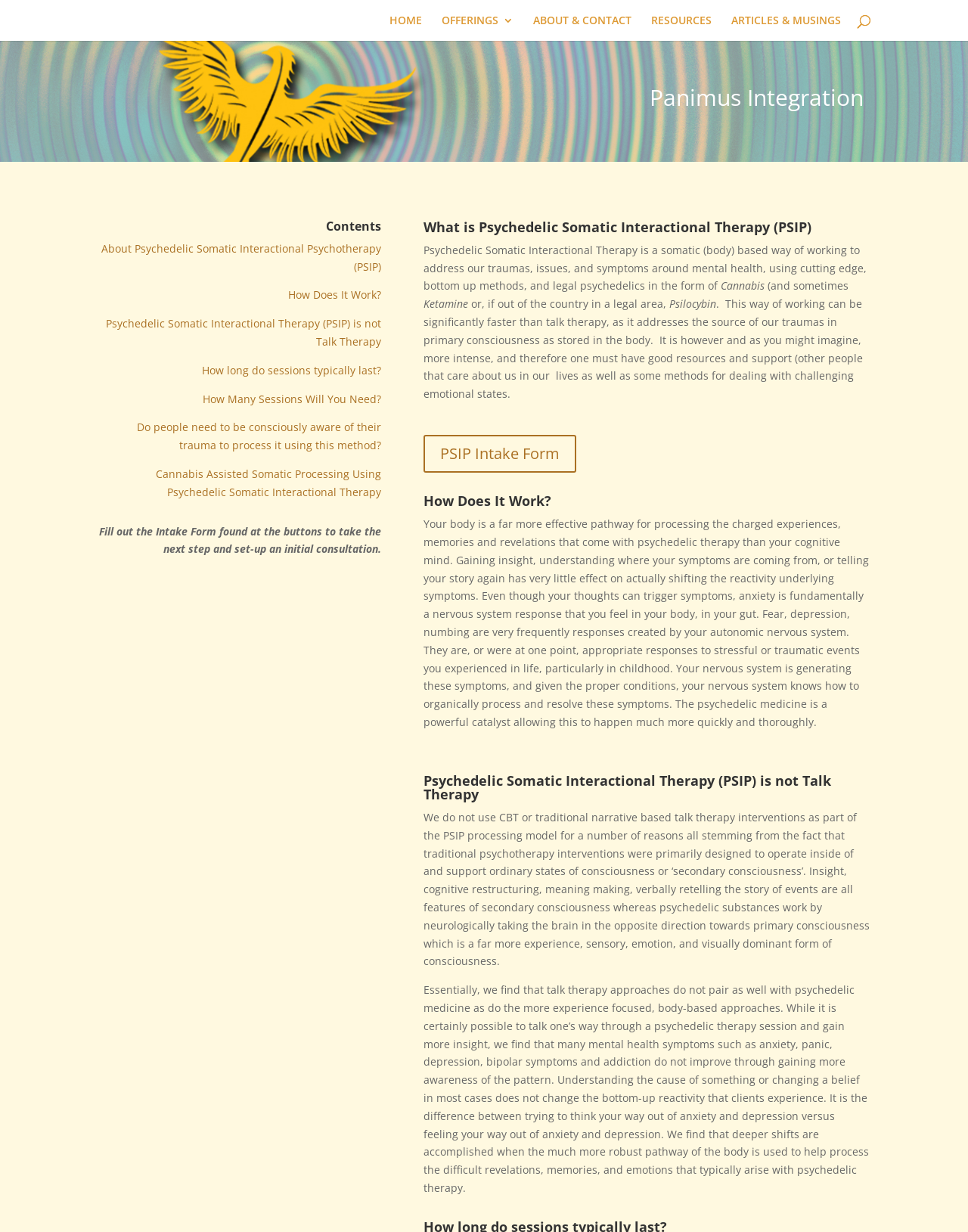Kindly determine the bounding box coordinates for the clickable area to achieve the given instruction: "Search for something".

[0.1, 0.0, 0.9, 0.001]